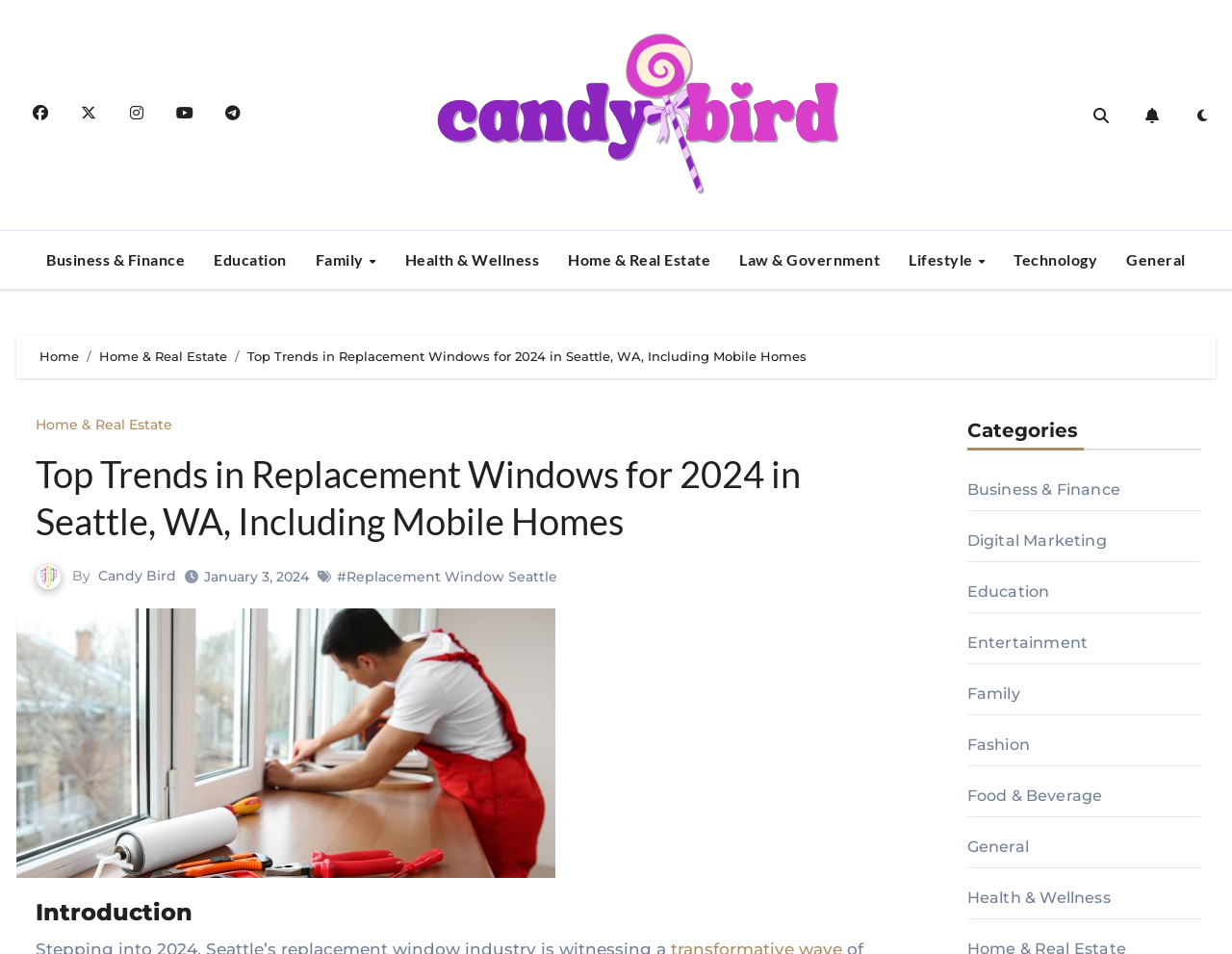Answer the following inquiry with a single word or phrase:
What categories are listed on the webpage?

Multiple categories